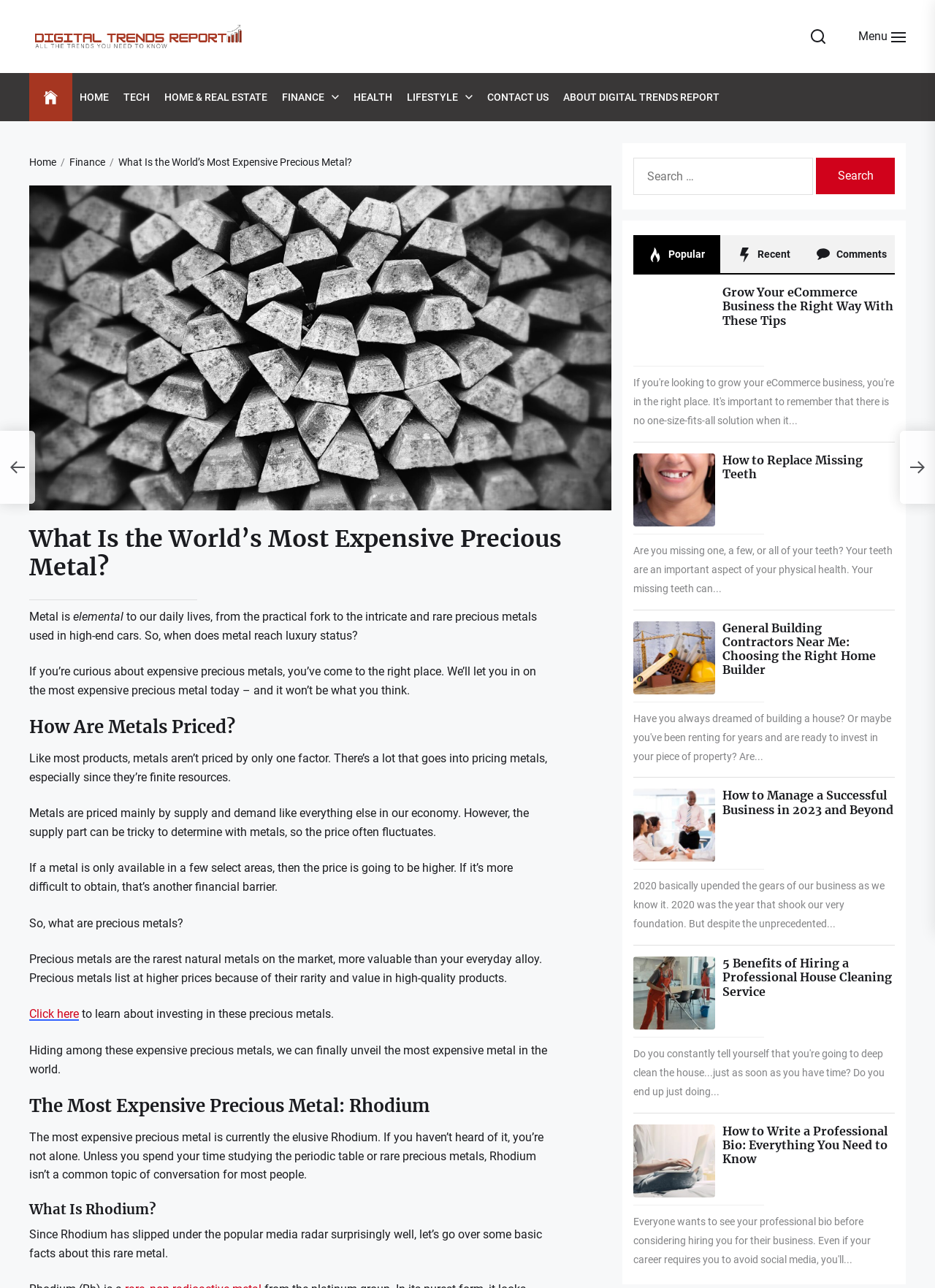How many articles are listed on this webpage?
Refer to the screenshot and deliver a thorough answer to the question presented.

I counted the number of articles listed on the webpage, and there are 5 articles with headings and descriptions.